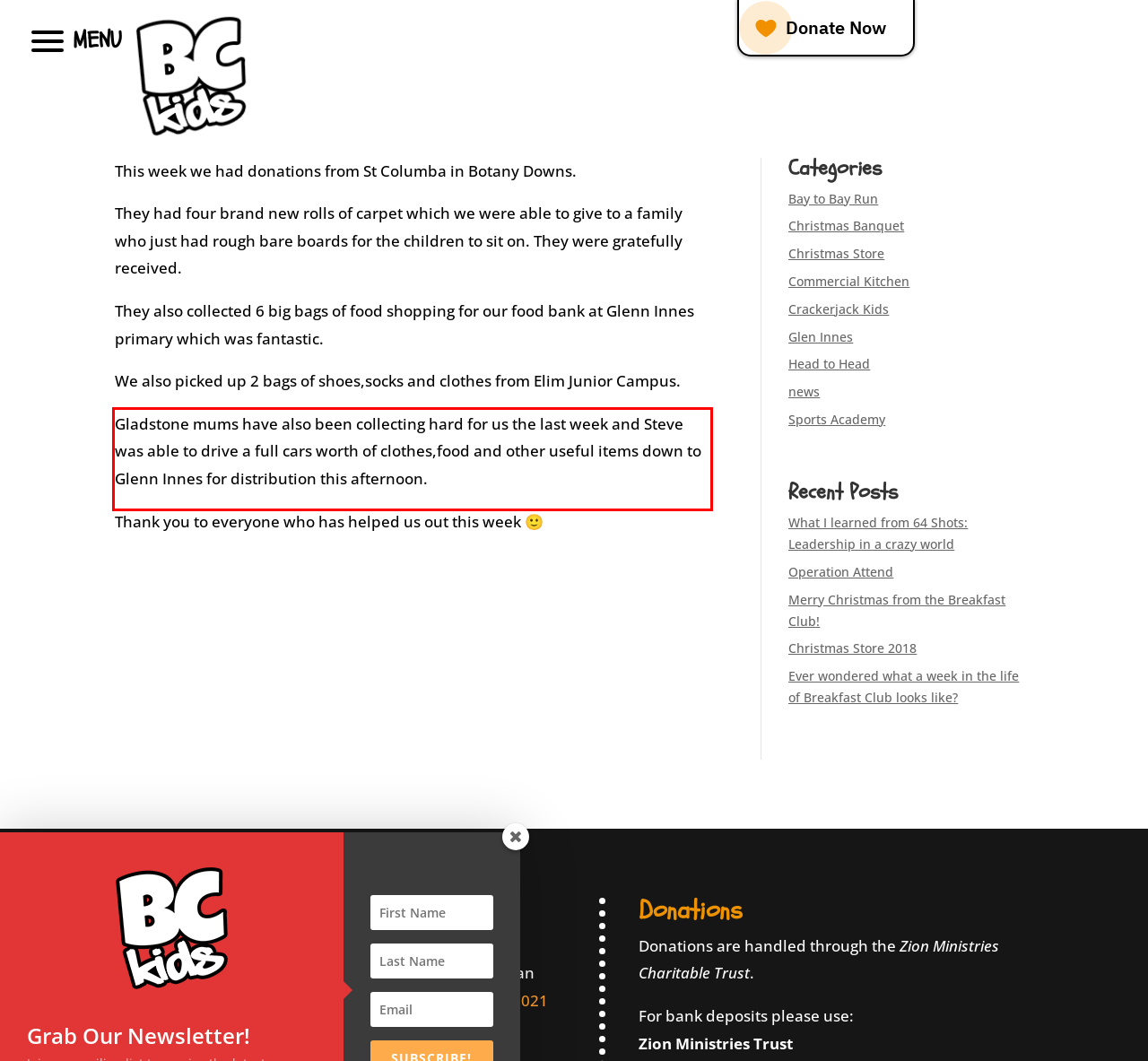You have a screenshot of a webpage where a UI element is enclosed in a red rectangle. Perform OCR to capture the text inside this red rectangle.

Gladstone mums have also been collecting hard for us the last week and Steve was able to drive a full cars worth of clothes,food and other useful items down to Glenn Innes for distribution this afternoon.